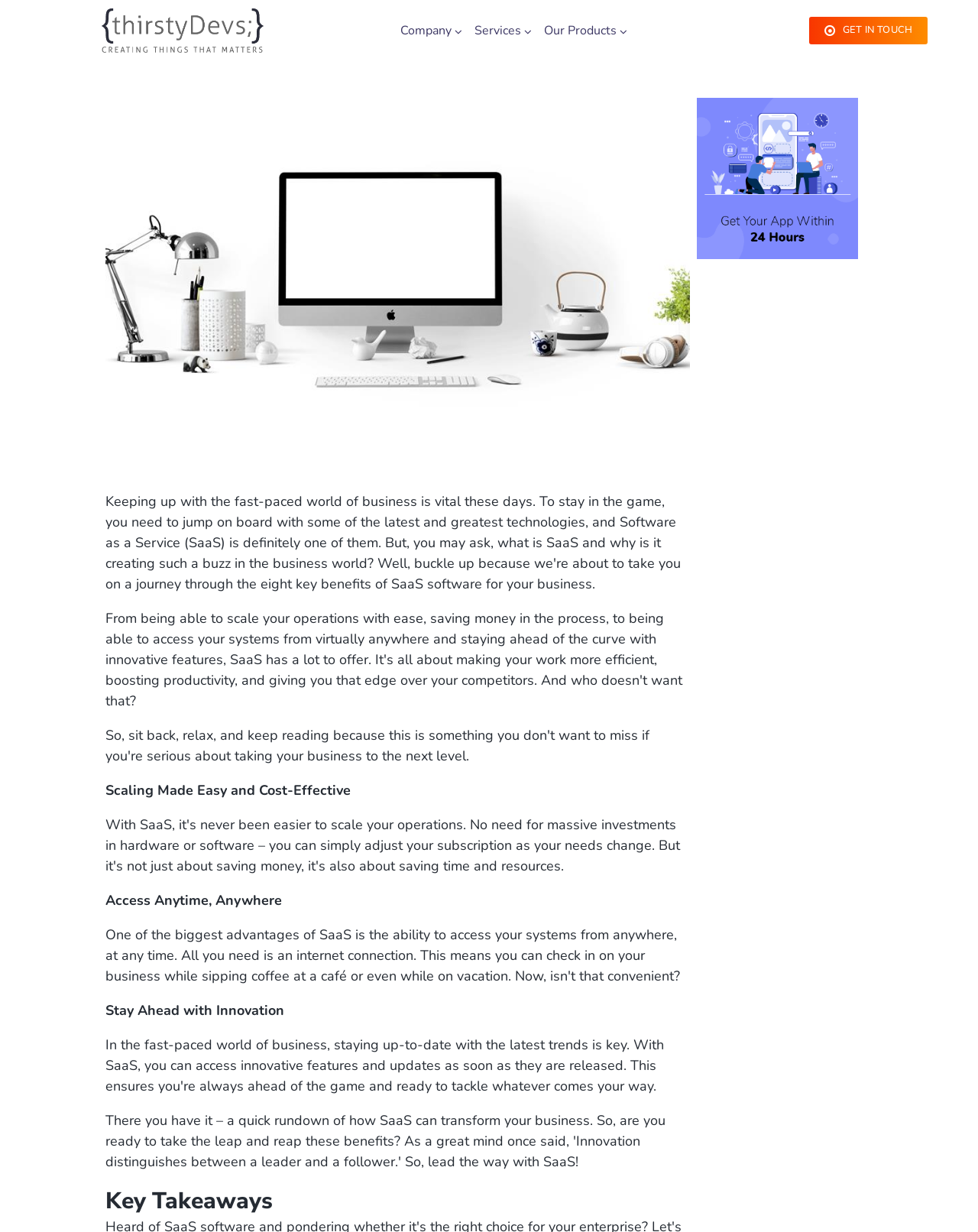What is the company name?
Give a single word or phrase answer based on the content of the image.

thirstyDevs InfoTech